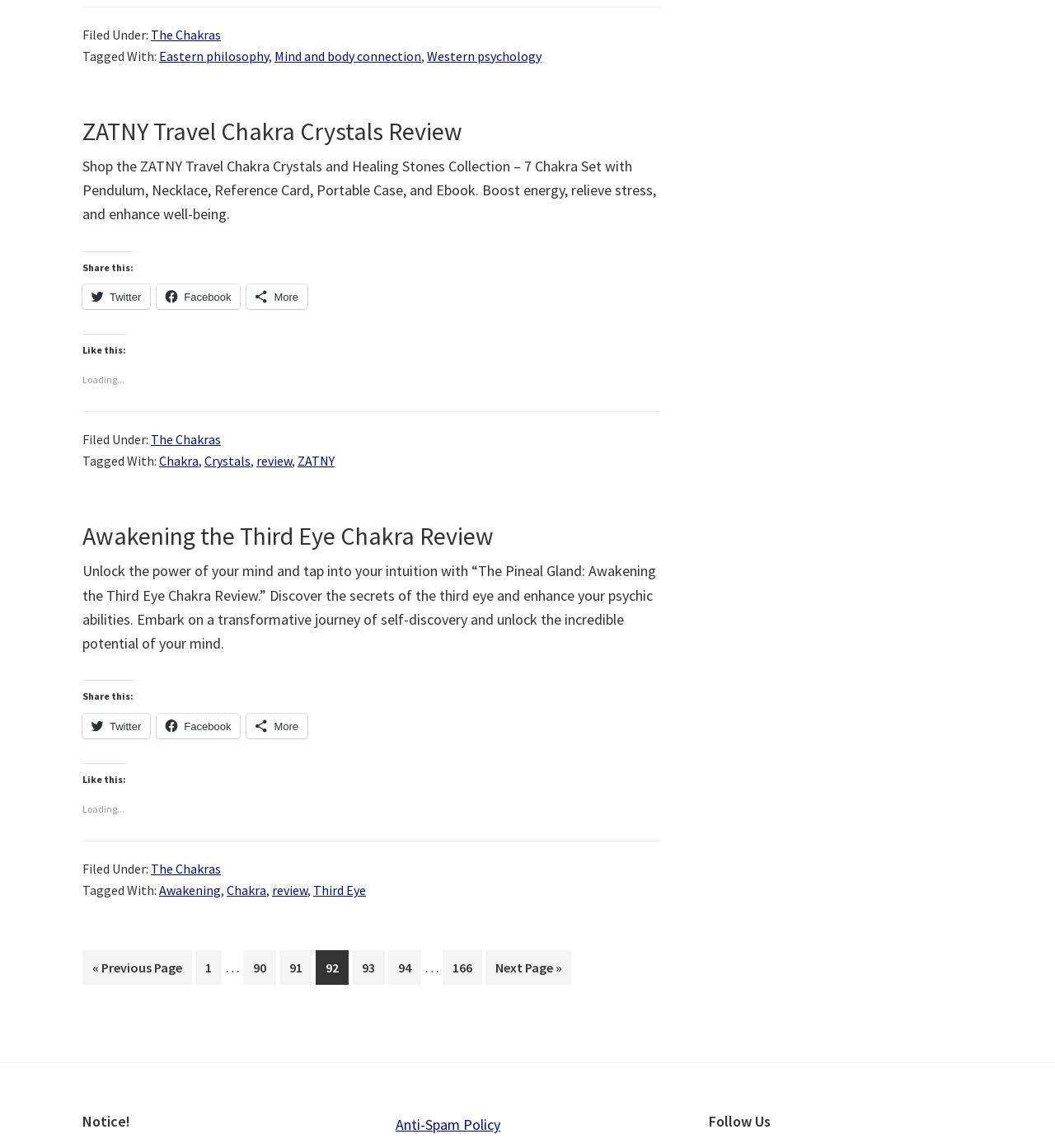Analyze the image and deliver a detailed answer to the question: How many articles are displayed on this webpage?

I counted the number of article elements on the webpage and found 2 articles.